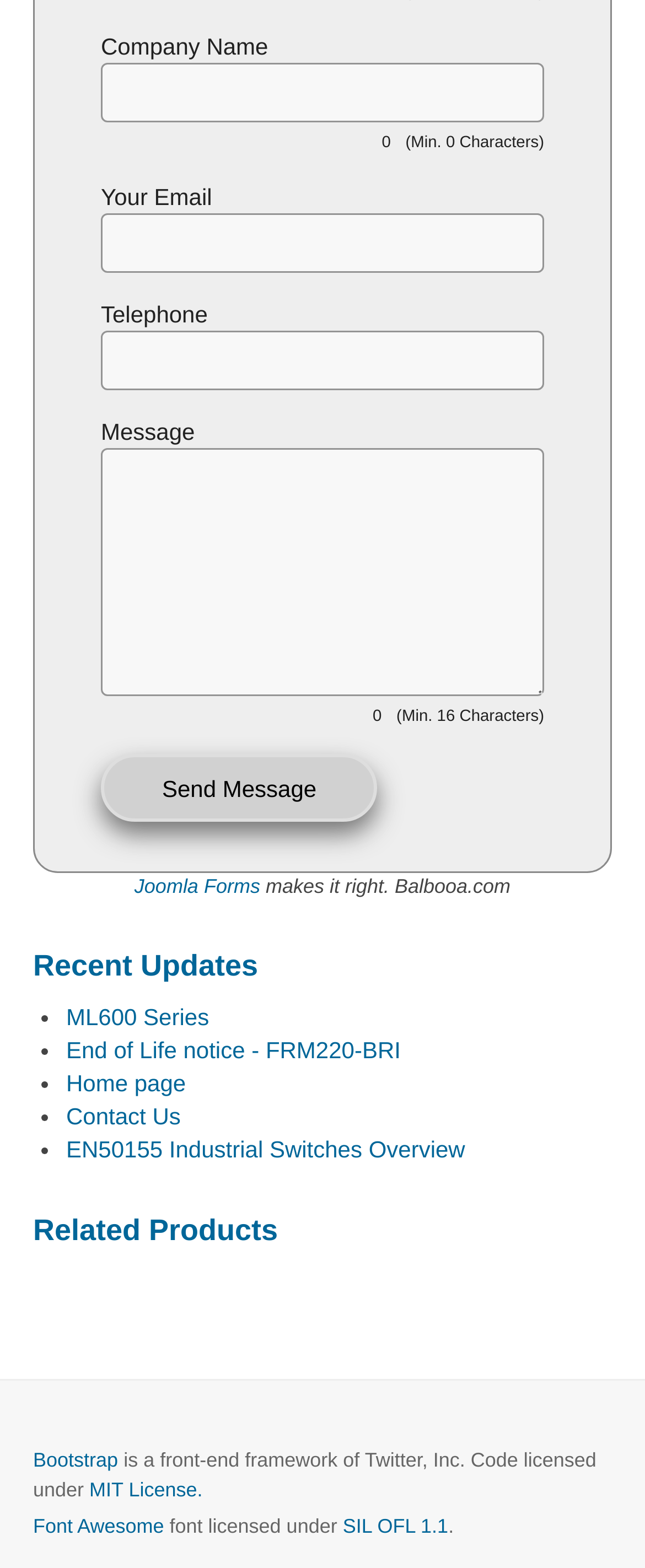What type of products are mentioned in the 'Related Products' section?
Your answer should be a single word or phrase derived from the screenshot.

Industrial Switches